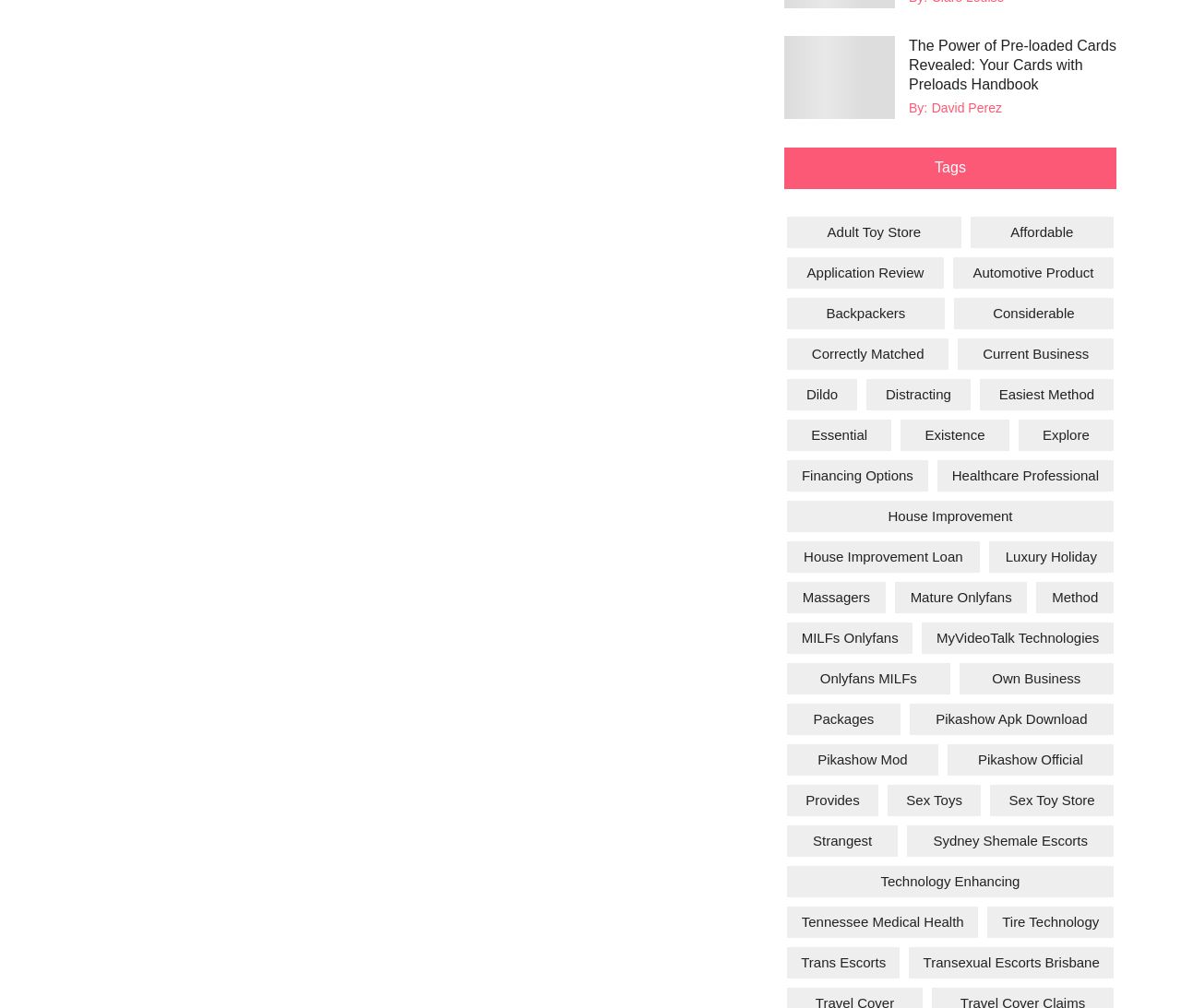Carefully examine the image and provide an in-depth answer to the question: What is the last tag listed on the webpage?

The last tag can be found by looking at the link elements with the text 'trans escorts', 'transexual escorts Brisbane', and so on, which are located at the bottom of the webpage. The last tag is 'Transexual Escorts Brisbane'.